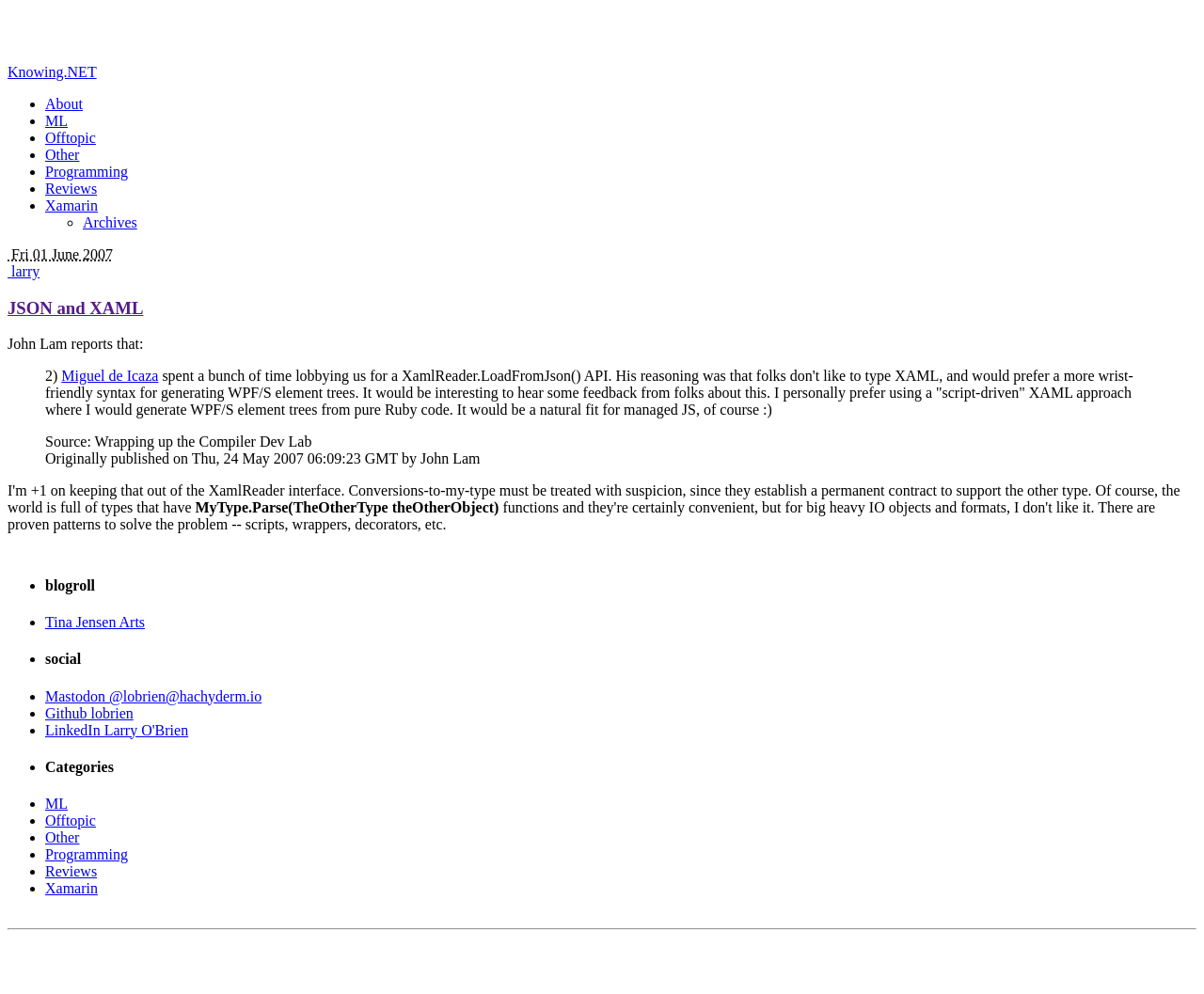Identify the bounding box coordinates of the part that should be clicked to carry out this instruction: "visit Miguel de Icaza's page".

[0.051, 0.37, 0.132, 0.386]